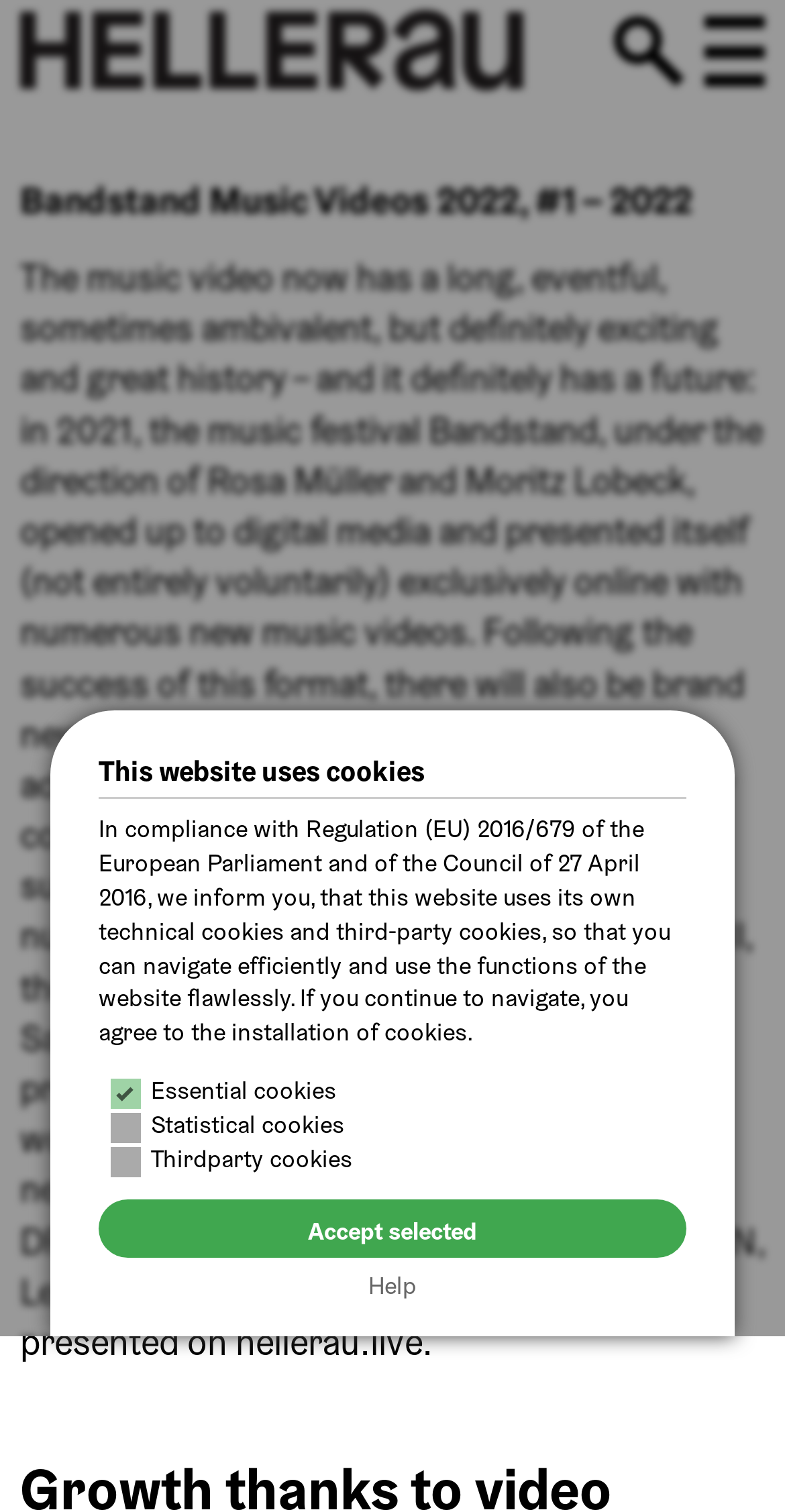Identify and provide the bounding box coordinates of the UI element described: "Accept selected". The coordinates should be formatted as [left, top, right, bottom], with each number being a float between 0 and 1.

[0.126, 0.794, 0.874, 0.832]